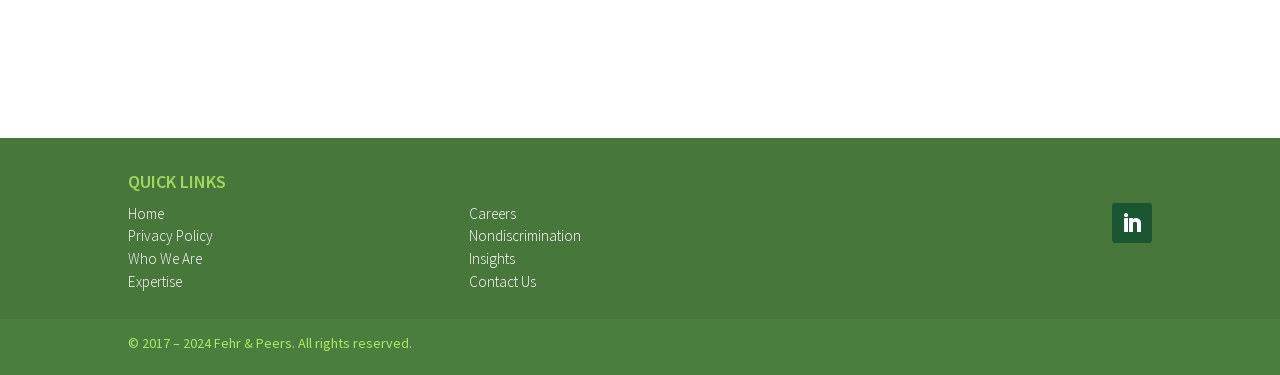Could you find the bounding box coordinates of the clickable area to complete this instruction: "learn about who we are"?

[0.1, 0.664, 0.158, 0.715]